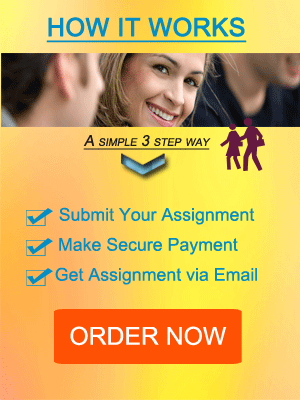Provide a thorough description of the image, including all visible elements.

The image titled "How It Works" prominently features a smiling woman as part of a vibrant background, conveying a friendly and inviting atmosphere. The text outlines a straightforward process for users looking to get assistance with their assignments, illustrated in three clear steps: "Submit Your Assignment," "Make Secure Payment," and "Get Assignment via Email." Each step is accompanied by a checkmark, emphasizing simplicity and clarity. A bold orange "ORDER NOW" button at the bottom encourages immediate action, making it easy for potential customers to engage with the service. This visual representation effectively communicates the ease and accessibility of the assignment order process.